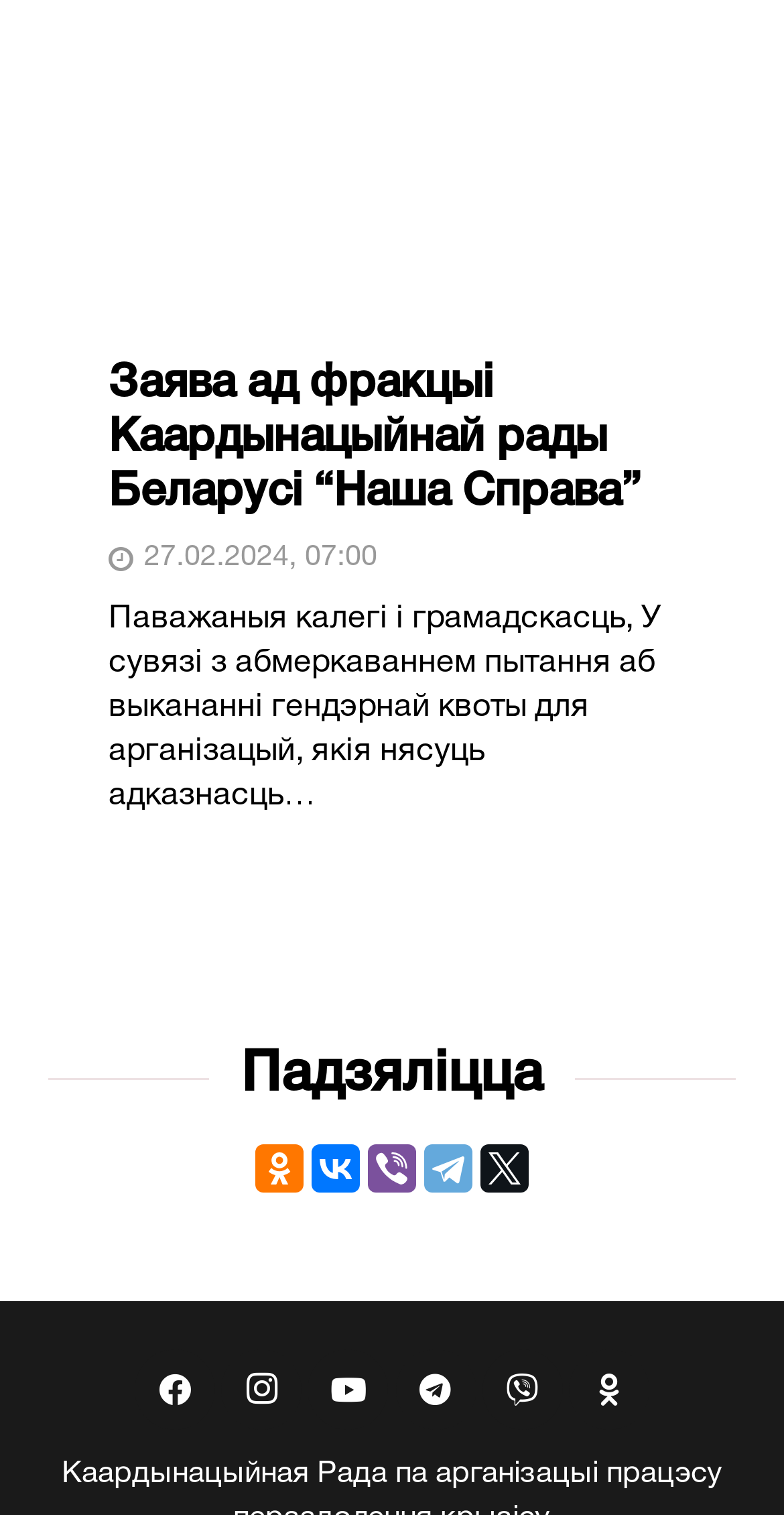What is the topic of the statement? Look at the image and give a one-word or short phrase answer.

Gender quota